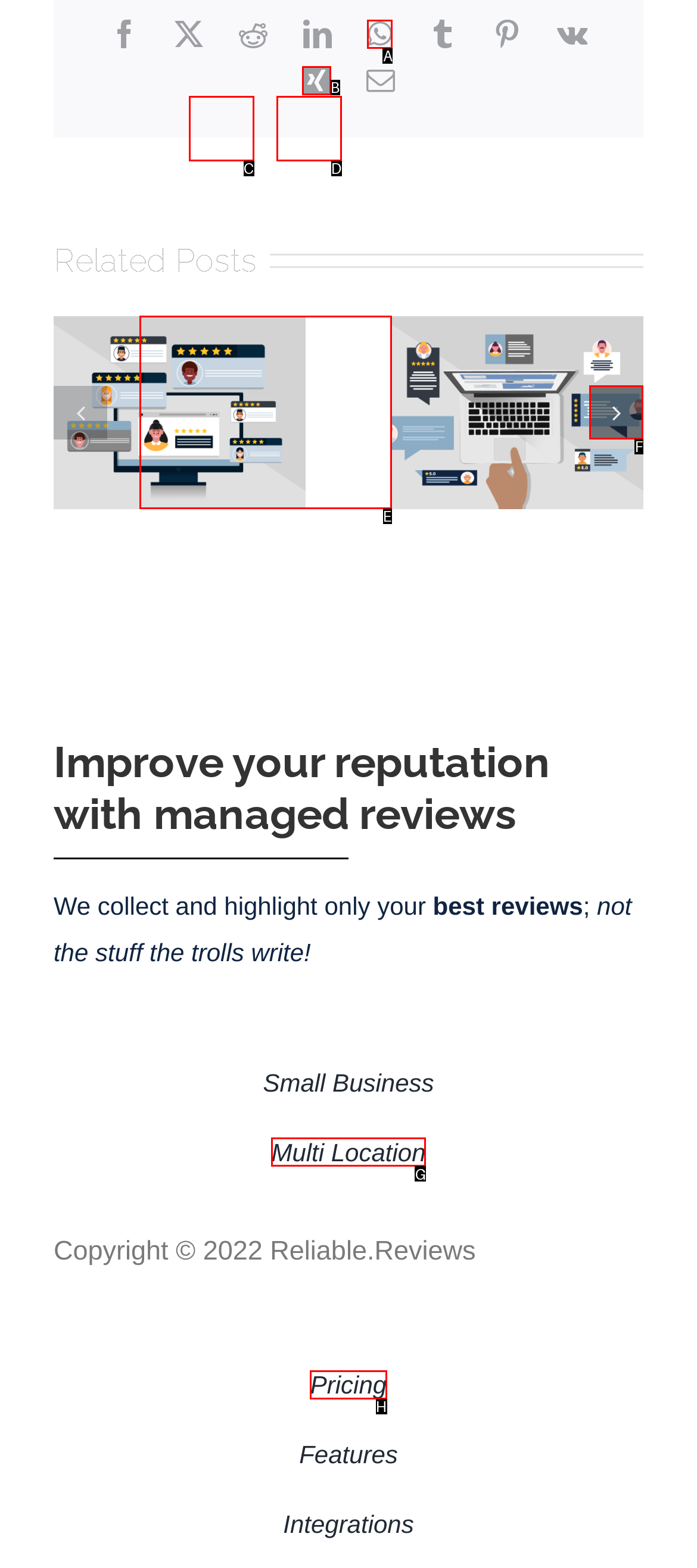Which UI element should be clicked to perform the following task: Go to next slide? Answer with the corresponding letter from the choices.

F